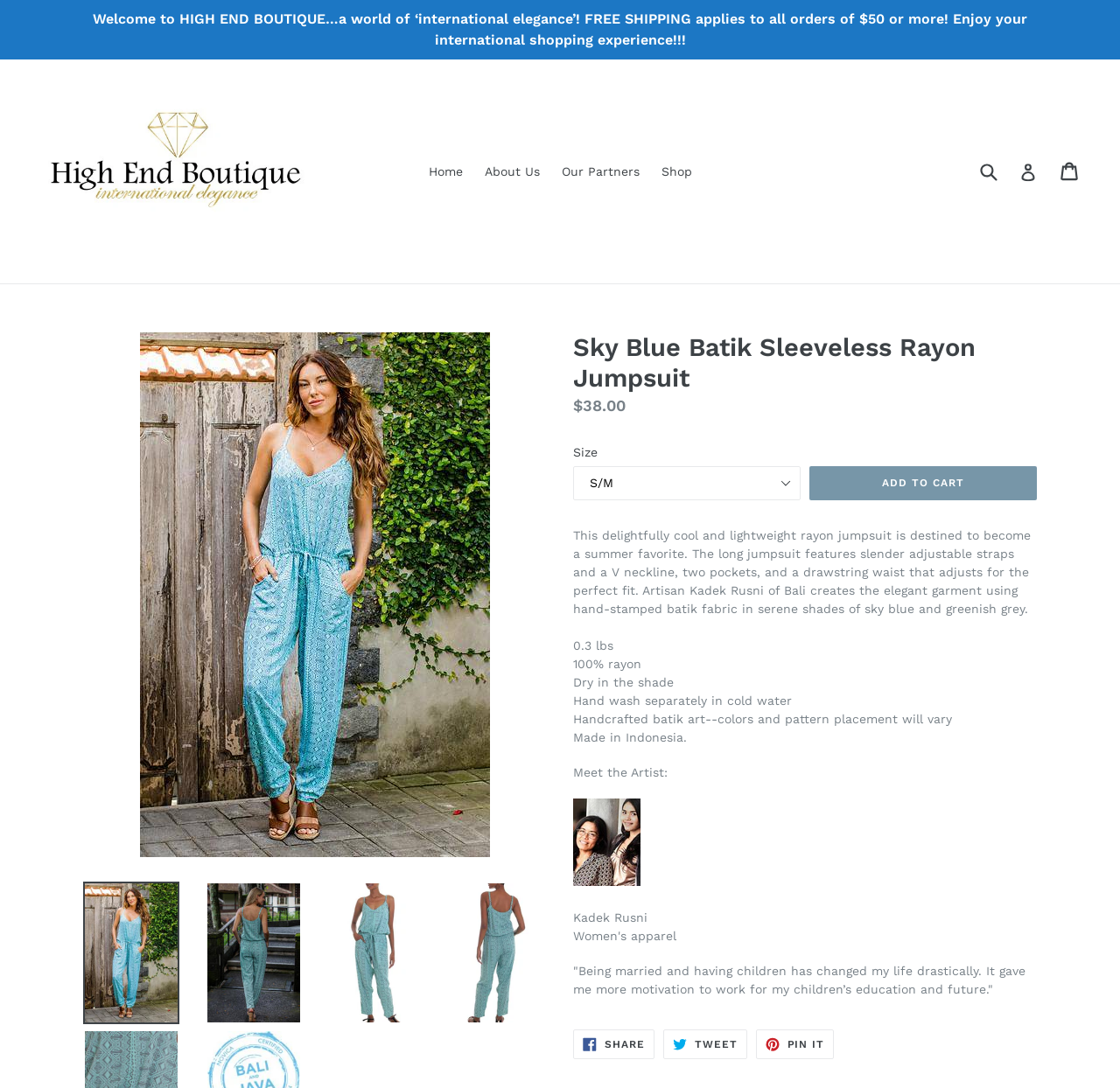What is the name of the artist who created the garment?
Using the details shown in the screenshot, provide a comprehensive answer to the question.

The name of the artist can be found in the product description section, where it says 'Meet the Artist:' followed by the name 'Kadek Rusni'.